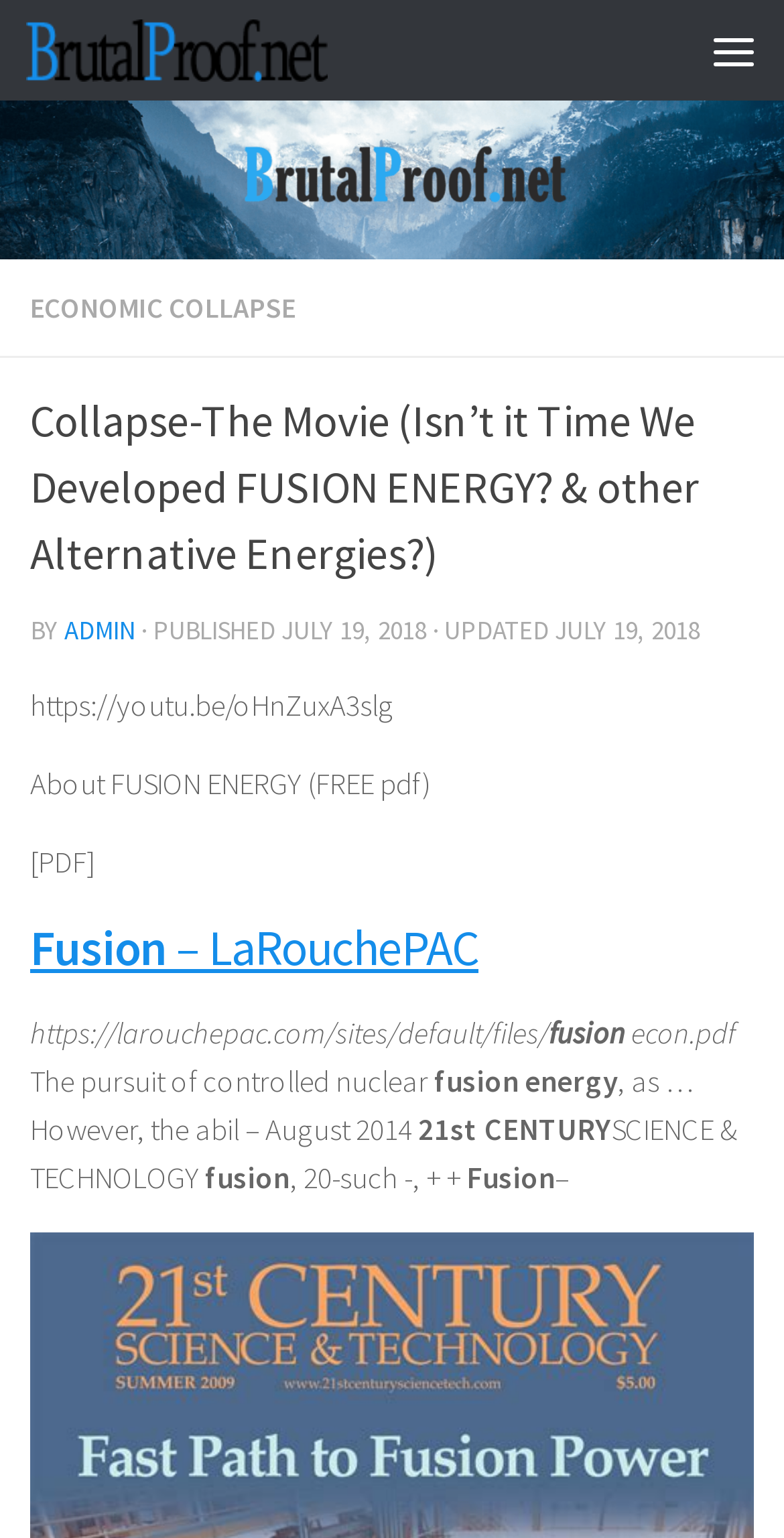Find the primary header on the webpage and provide its text.

Collapse-The Movie (Isn’t it Time We Developed FUSION ENERGY? & other Alternative Energies?)